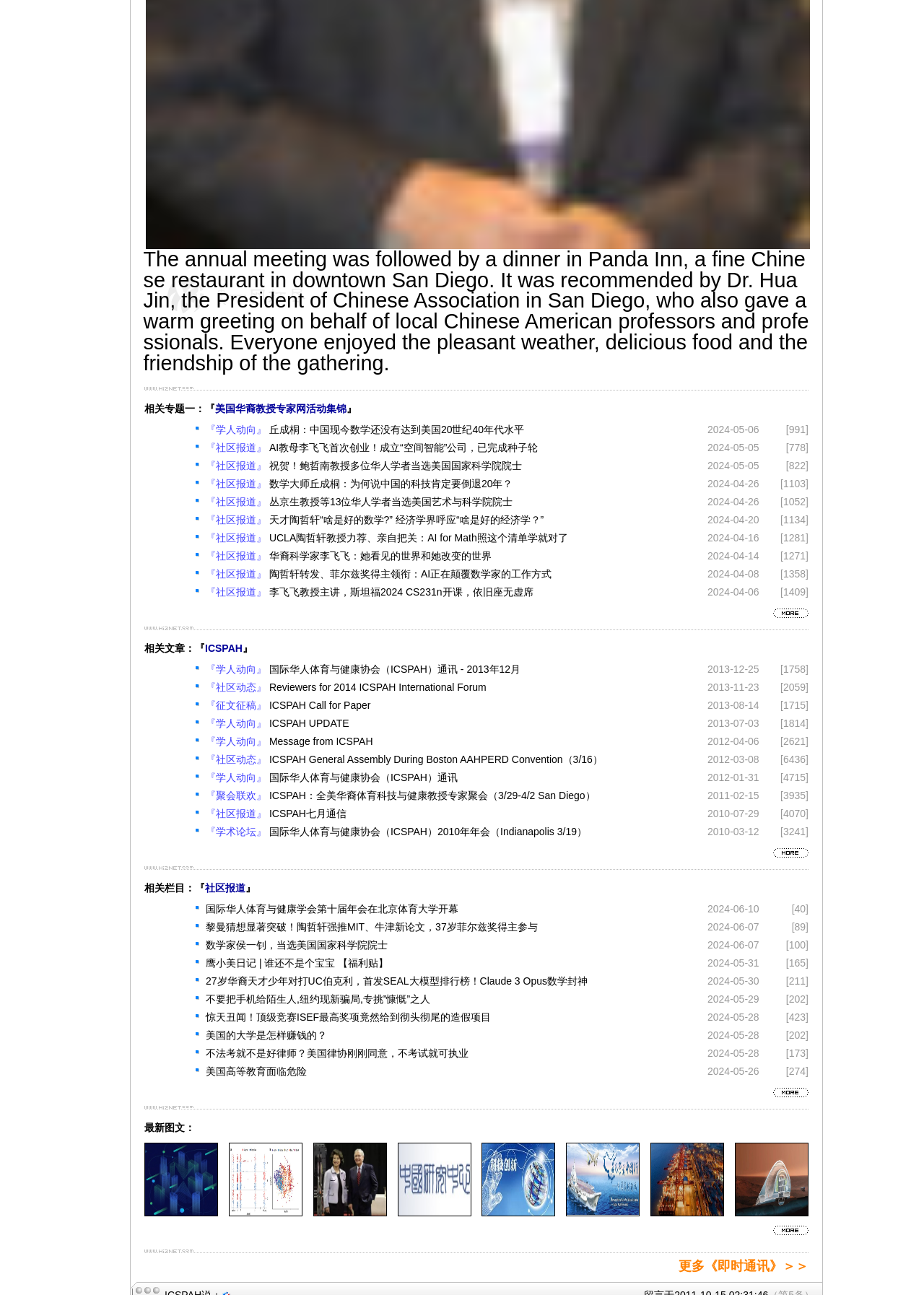Bounding box coordinates are given in the format (top-left x, top-left y, bottom-right x, bottom-right y). All values should be floating point numbers between 0 and 1. Provide the bounding box coordinate for the UI element described as: Closings

None